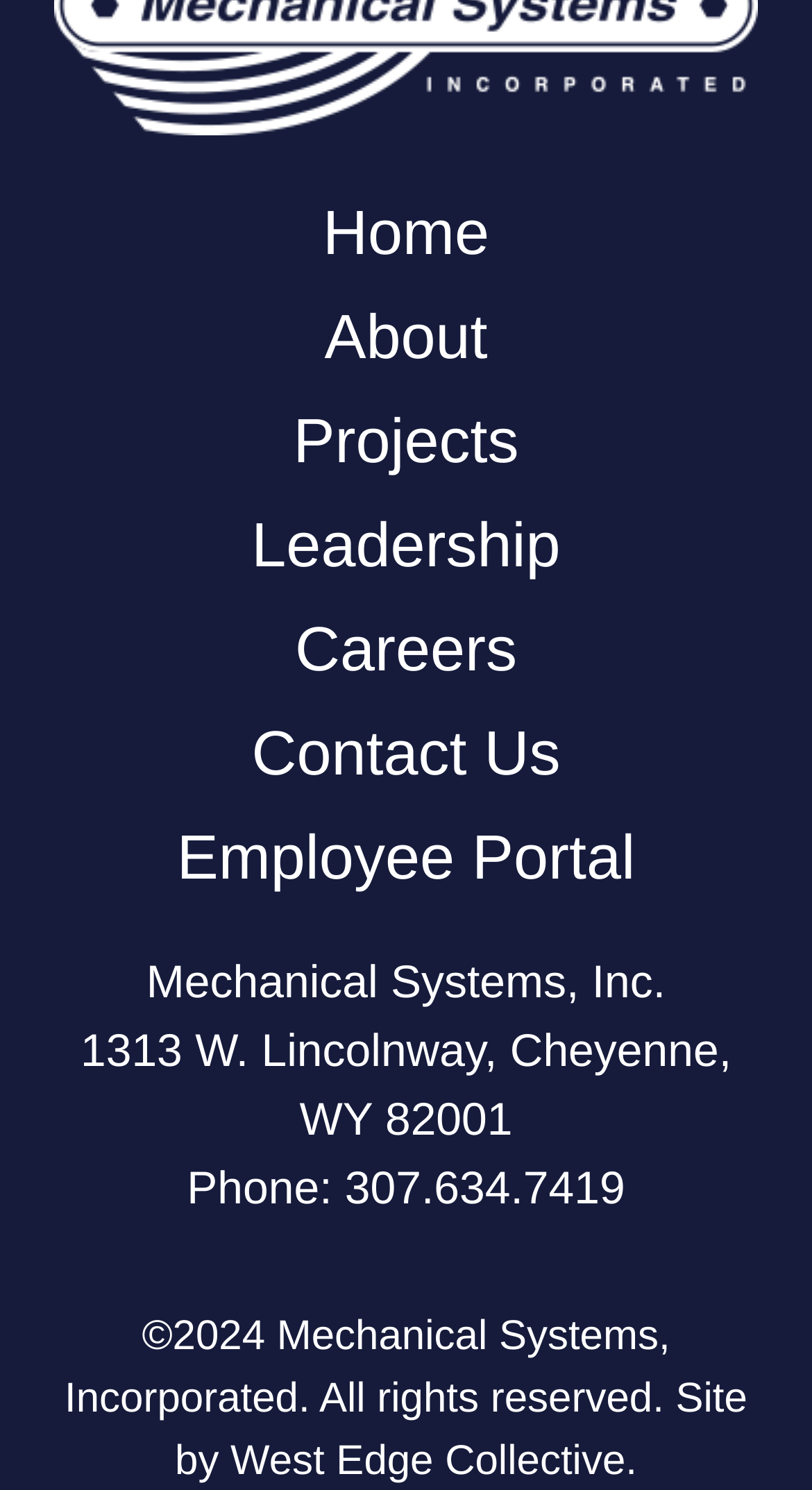Provide a brief response using a word or short phrase to this question:
What is the name of the website developer?

West Edge Collective